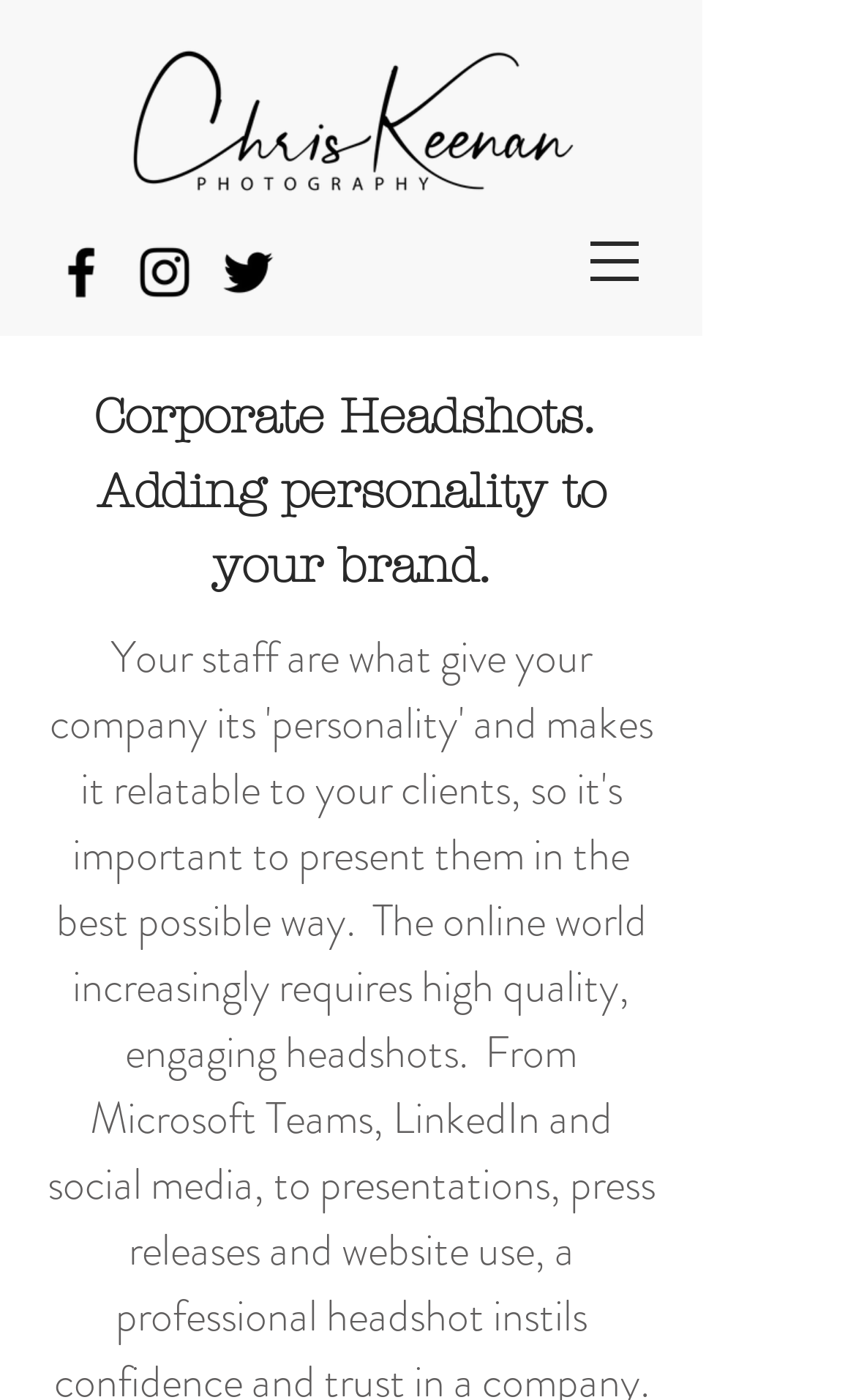Use the details in the image to answer the question thoroughly: 
What is the name of the person in the image?

The image element has a description 'Chris-Keenan-black-high-res.png', indicating that the person in the image is Chris Keenan.